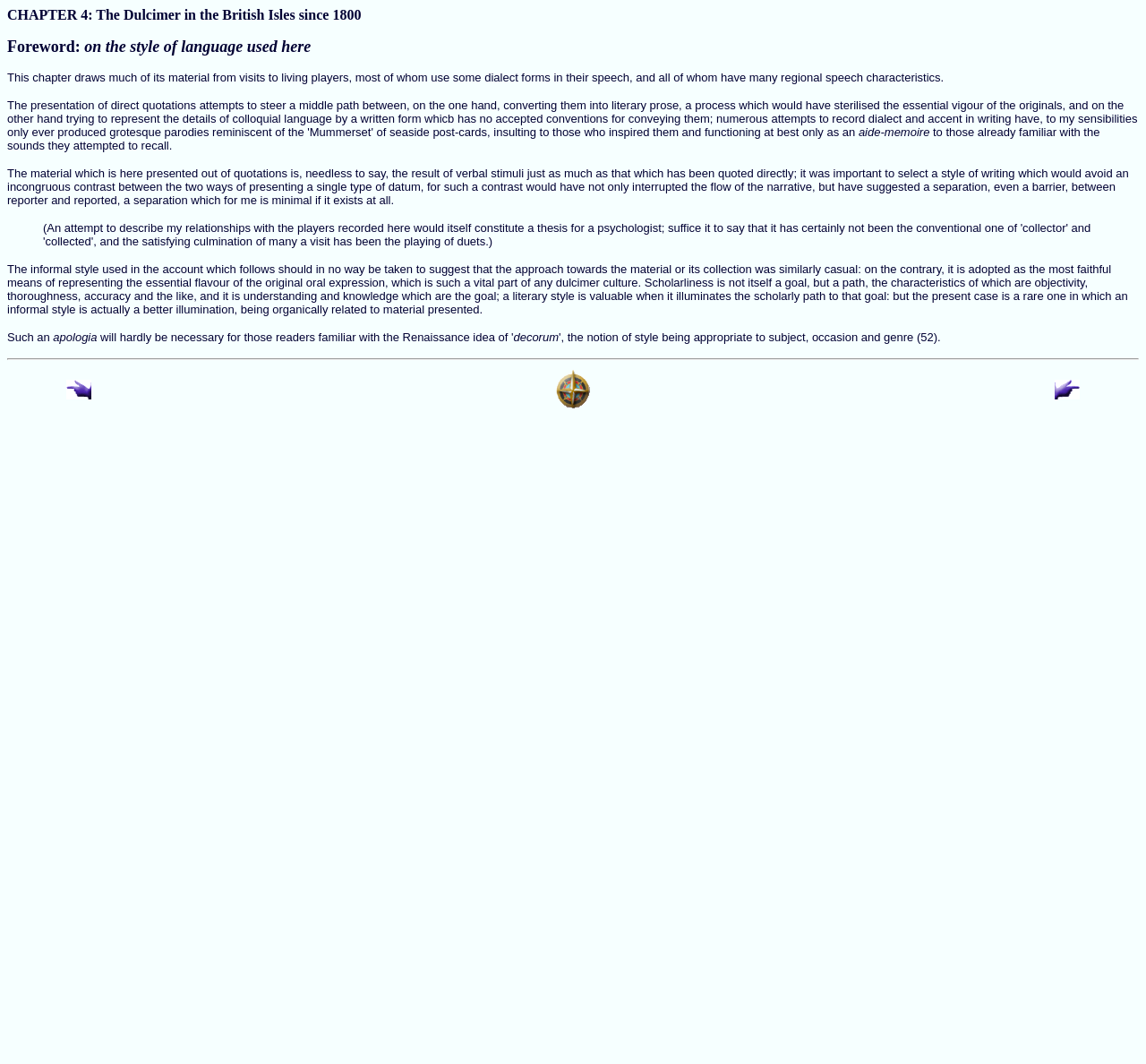Please reply to the following question using a single word or phrase: 
What is the word following 'Foreword:'?

on the style of language used here